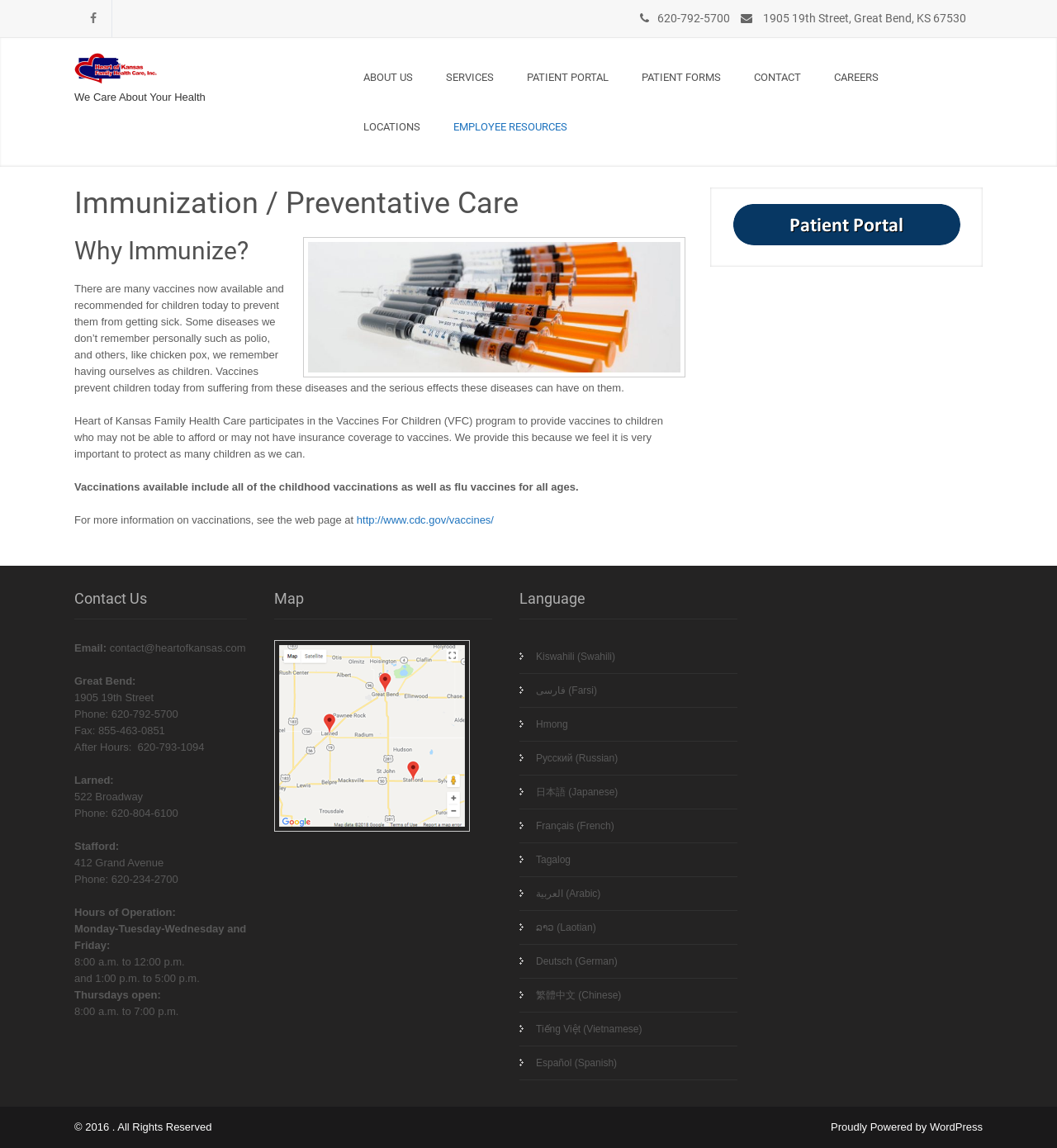Provide a brief response to the question using a single word or phrase: 
What is the phone number of the Great Bend location?

620-792-5700